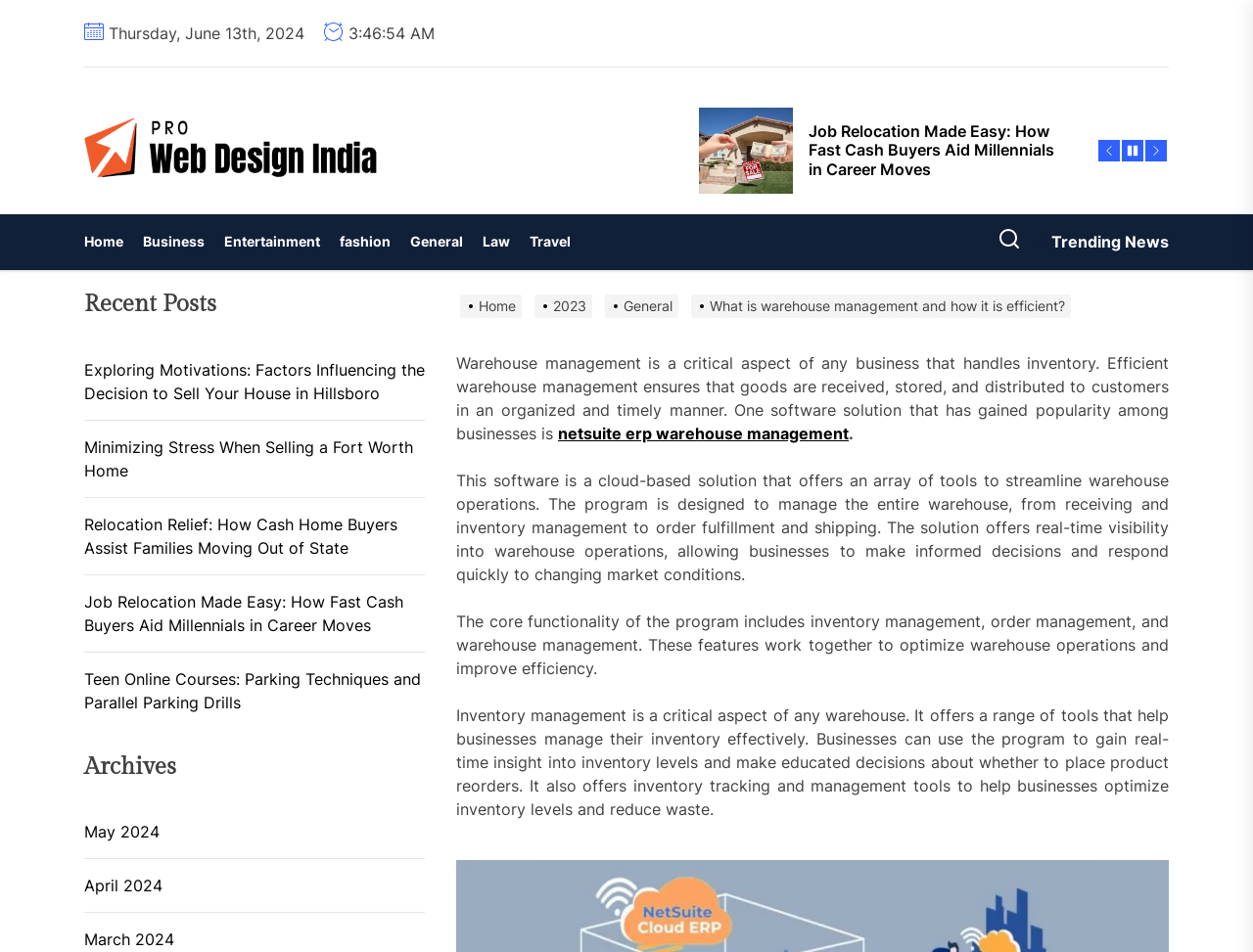Please reply to the following question using a single word or phrase: 
What is the date displayed on the webpage?

Thursday, June 13th, 2024